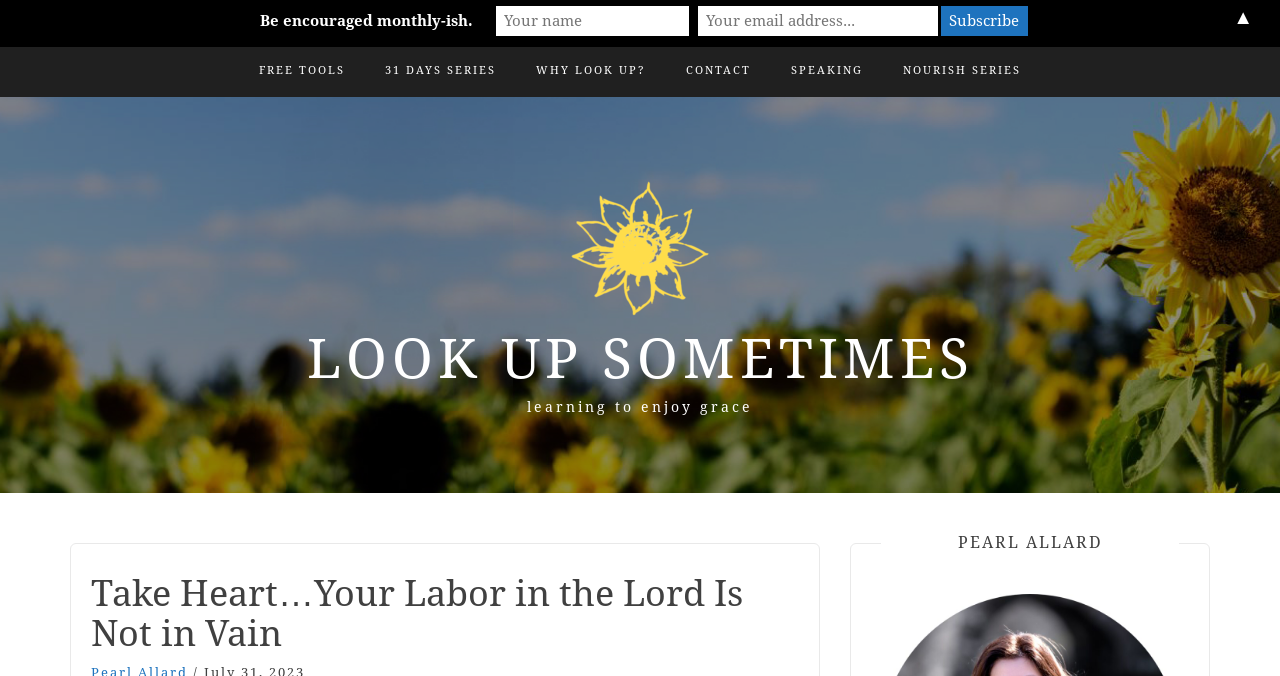Please identify the bounding box coordinates of the clickable area that will allow you to execute the instruction: "Visit the '31 DAYS SERIES' page".

[0.301, 0.064, 0.388, 0.135]